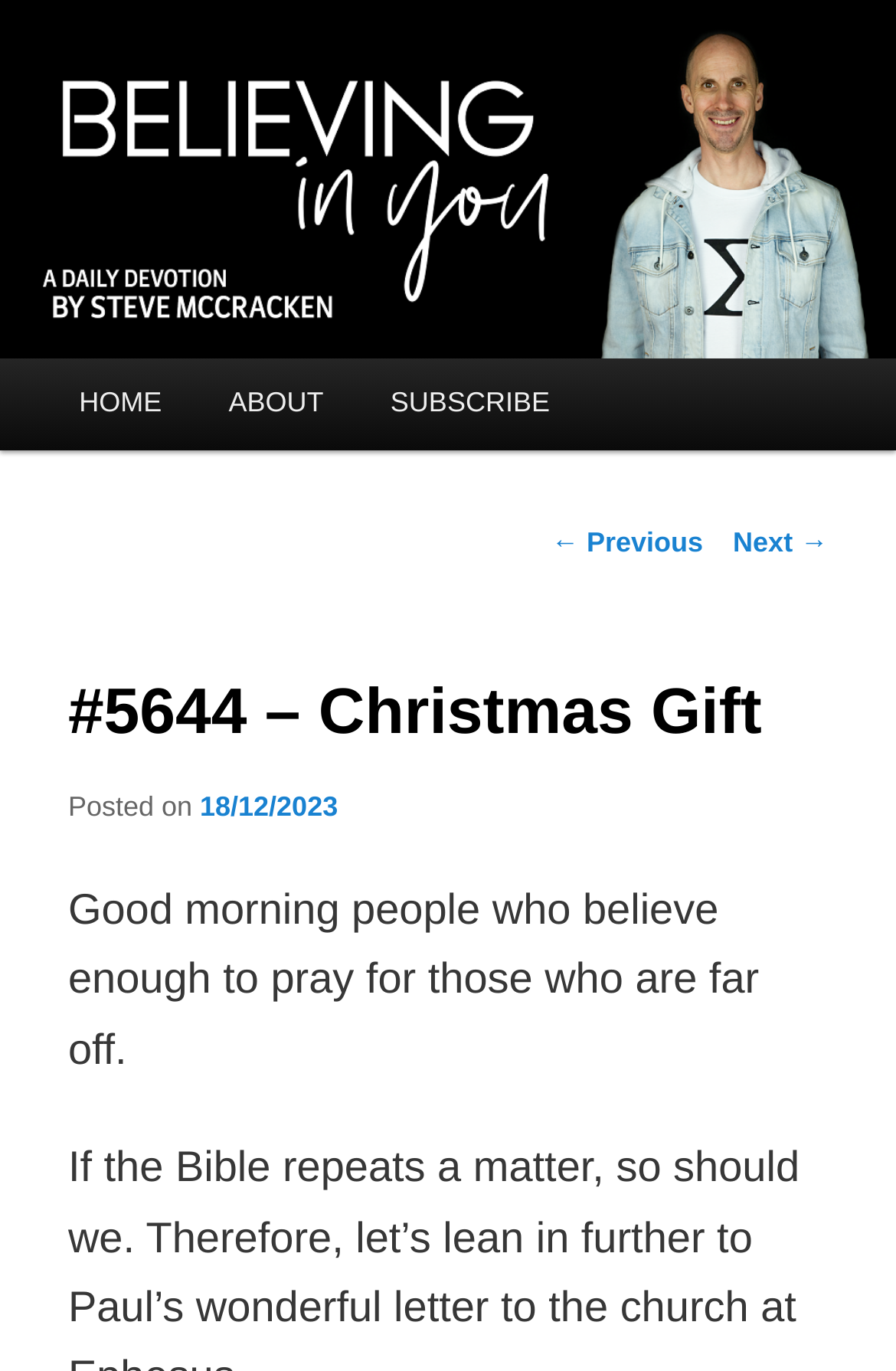What is the main menu item after 'HOME'?
Please answer the question with a detailed and comprehensive explanation.

The main menu items can be found in the link elements which are children of the heading element 'Main menu'. The main menu item after 'HOME' is 'ABOUT' which is the second link element.